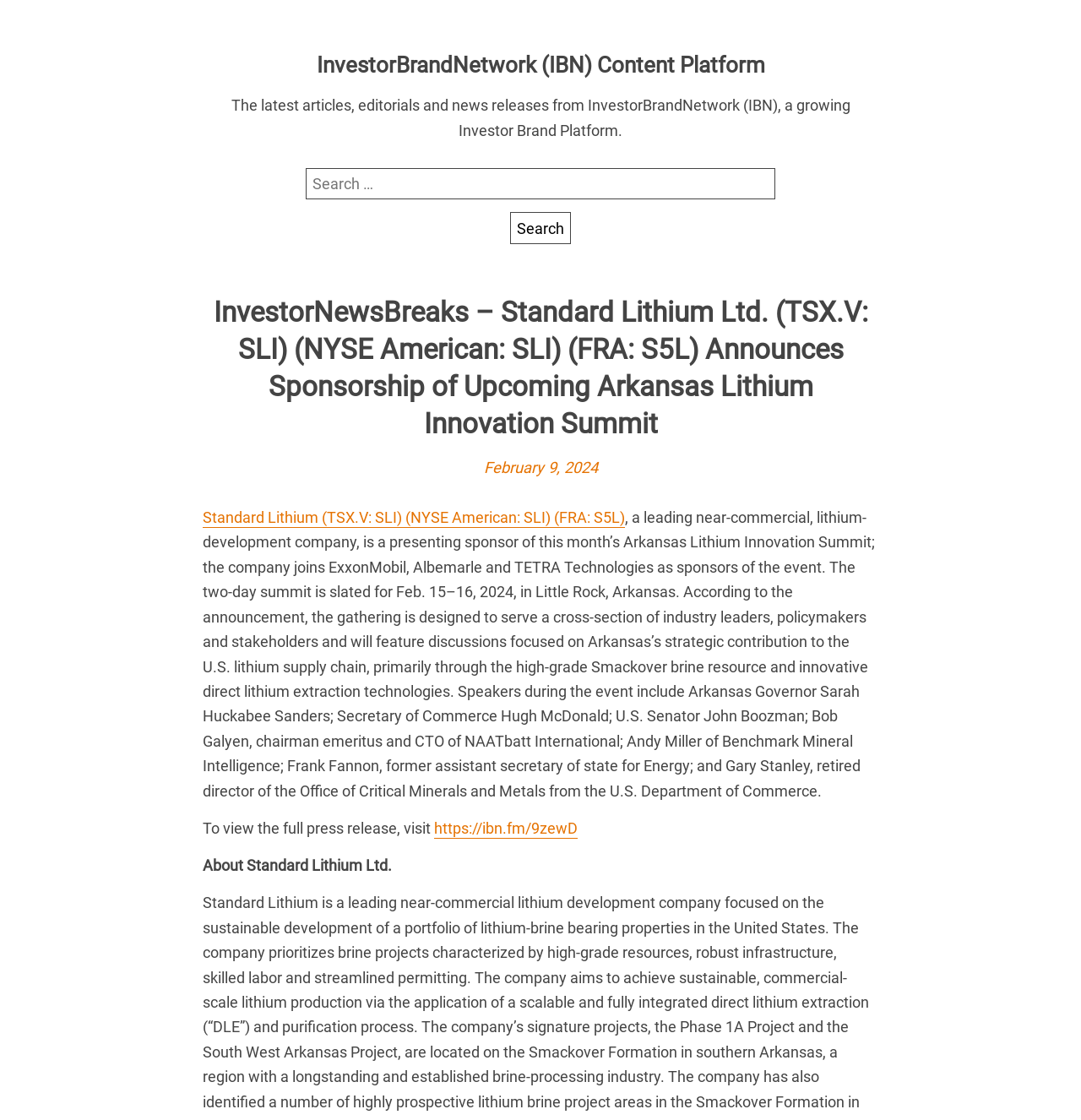Who is the chairman emeritus and CTO of NAATbatt International?
Please give a detailed and elaborate answer to the question based on the image.

The answer can be found in the list of speakers mentioned in the paragraph of text. Bob Galyen is mentioned as the chairman emeritus and CTO of NAATbatt International.